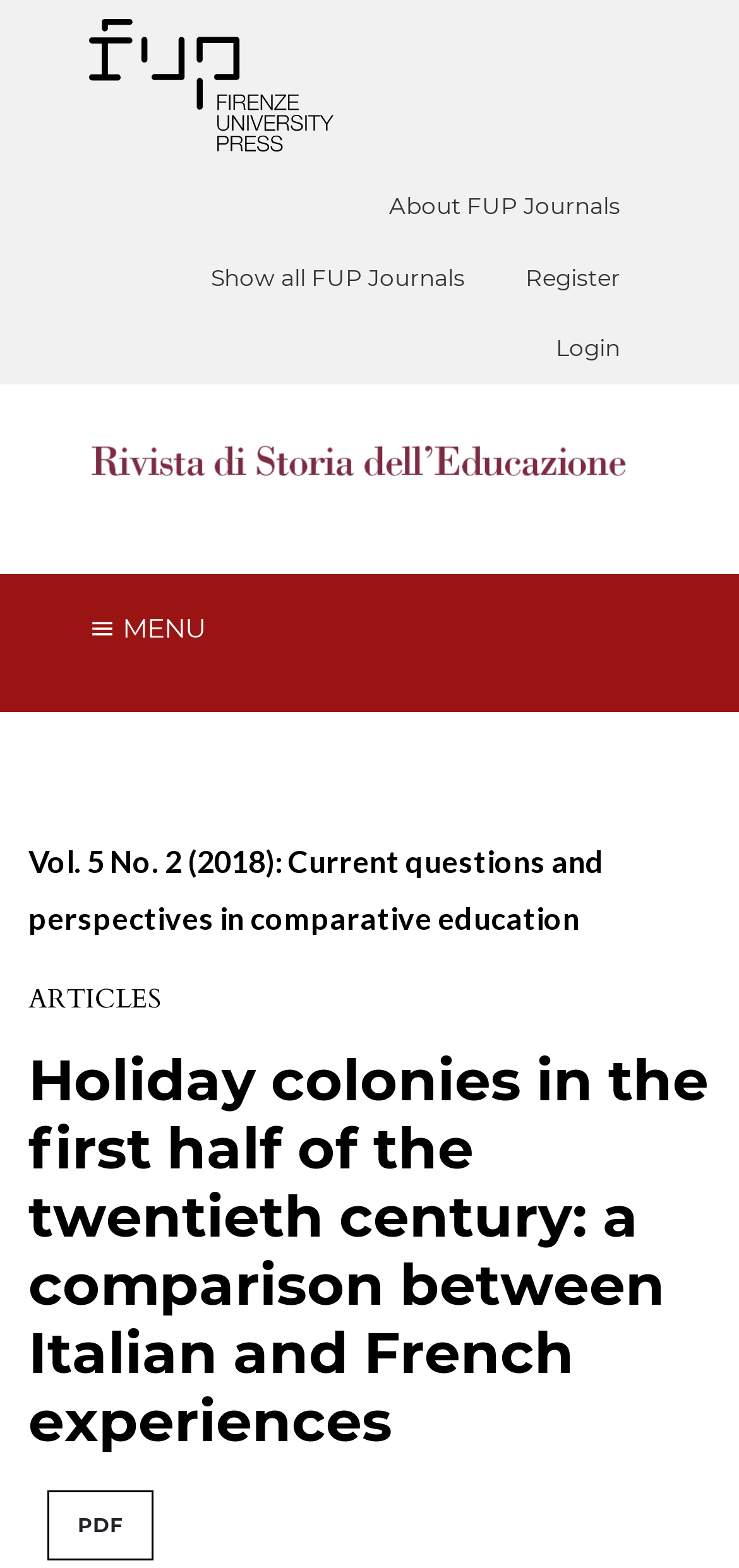Please answer the following question using a single word or phrase: 
What is the purpose of the 'menu' link?

To open a menu